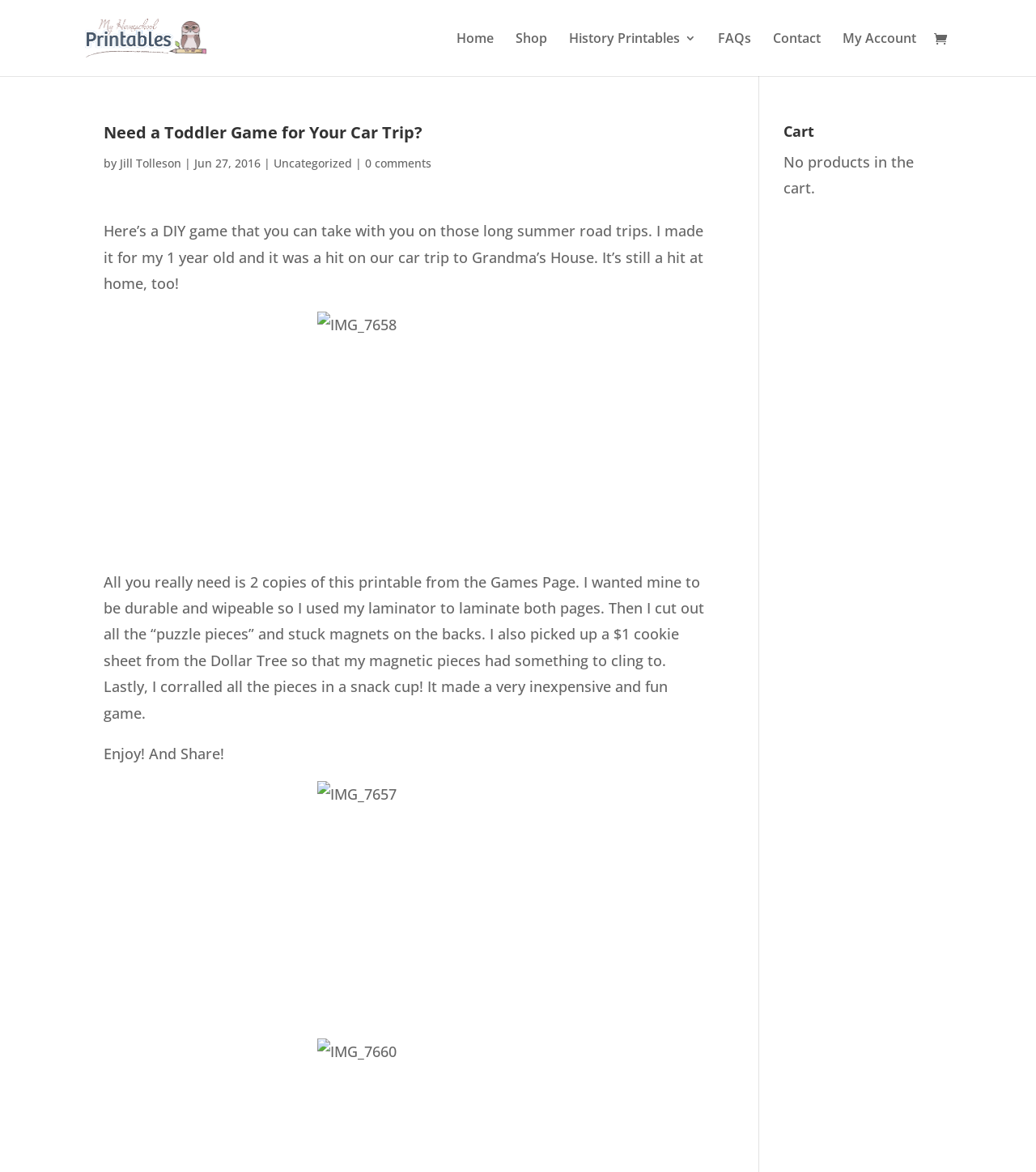Refer to the image and offer a detailed explanation in response to the question: How many products are in the cart?

The section labeled 'Cart' indicates that there are no products in the cart, as it says 'No products in the cart'.